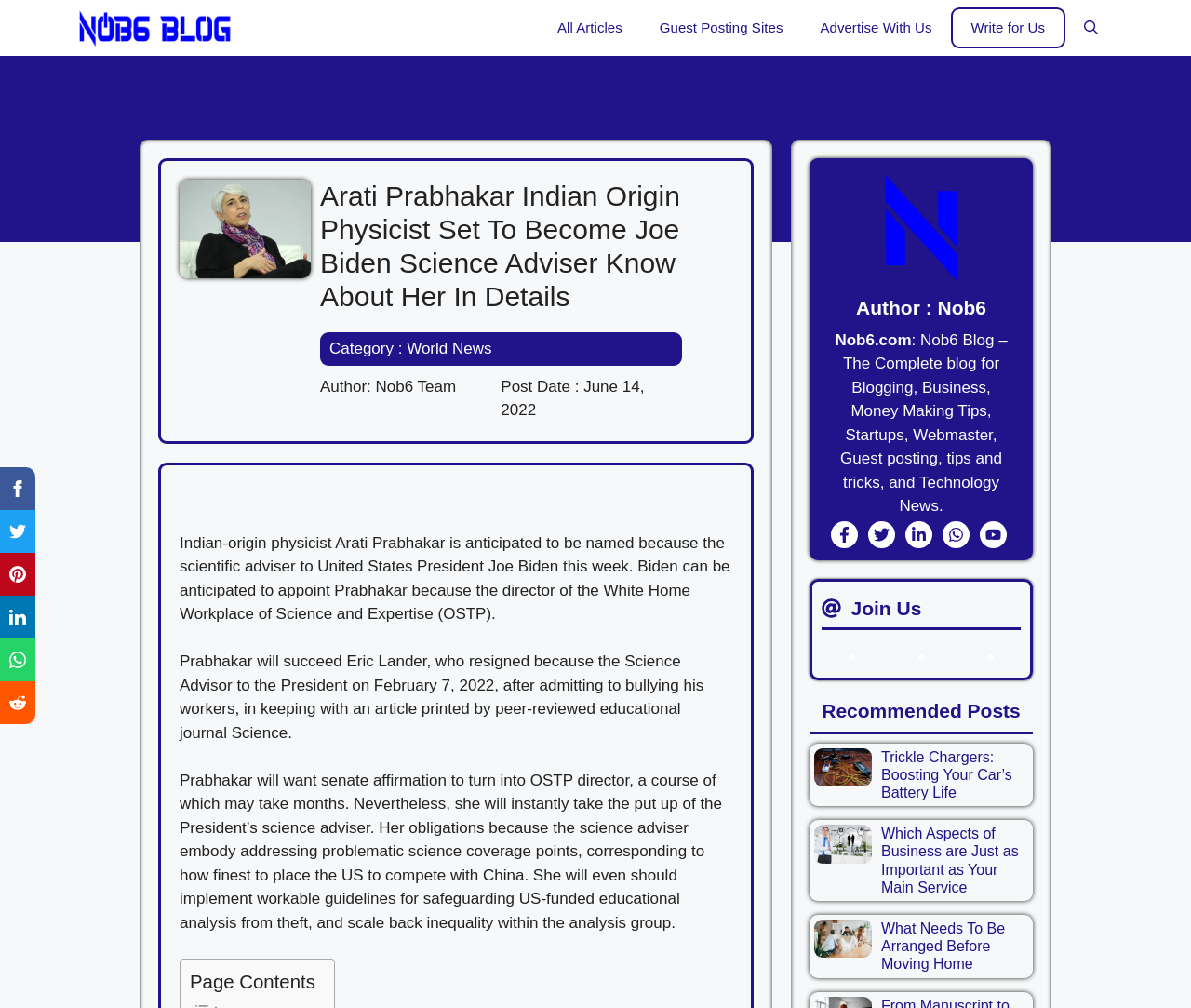Kindly determine the bounding box coordinates of the area that needs to be clicked to fulfill this instruction: "Click the 'All Articles' link".

[0.452, 0.0, 0.538, 0.055]